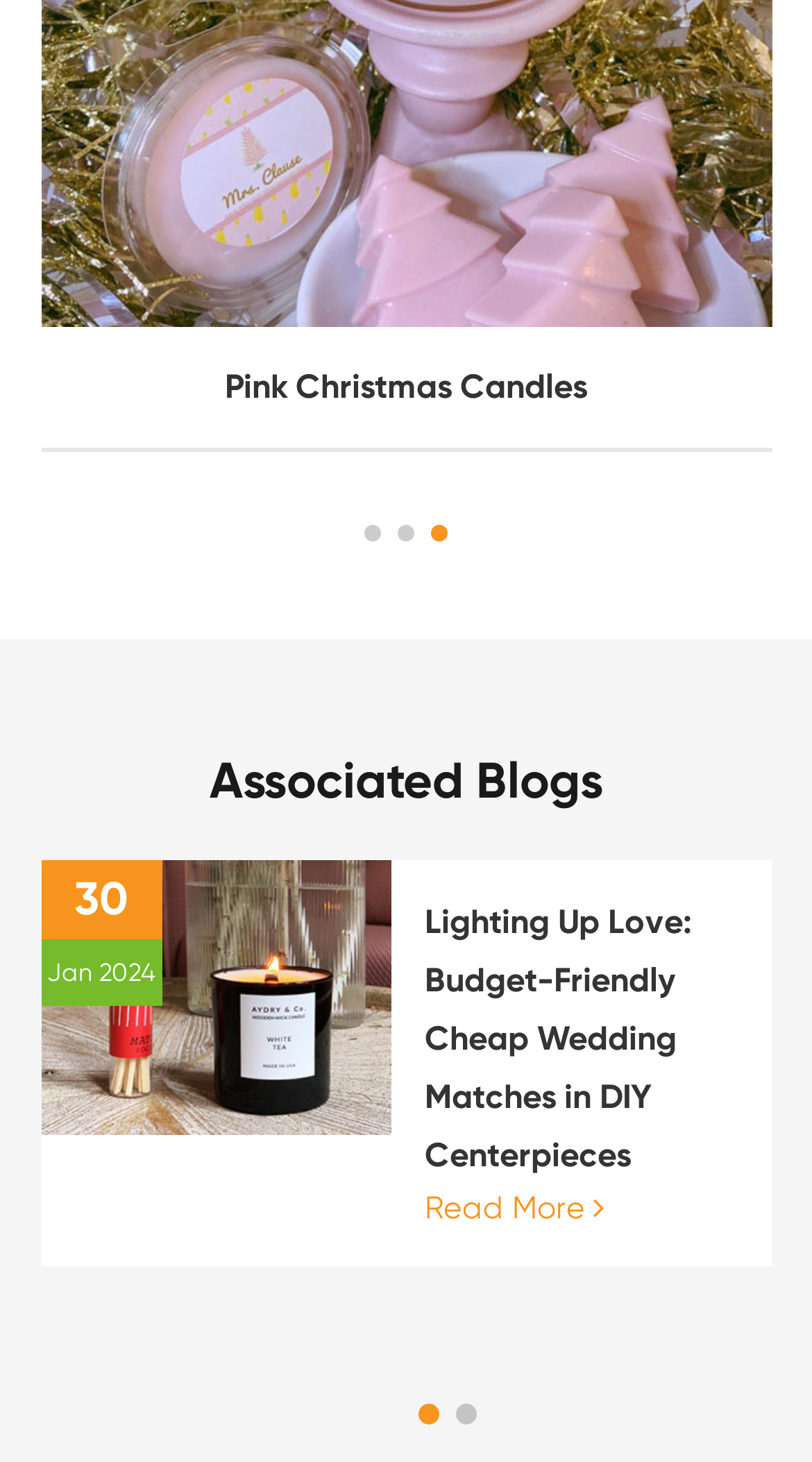Find the bounding box coordinates of the area to click in order to follow the instruction: "Click the link to Associated Blogs".

[0.258, 0.513, 0.742, 0.554]